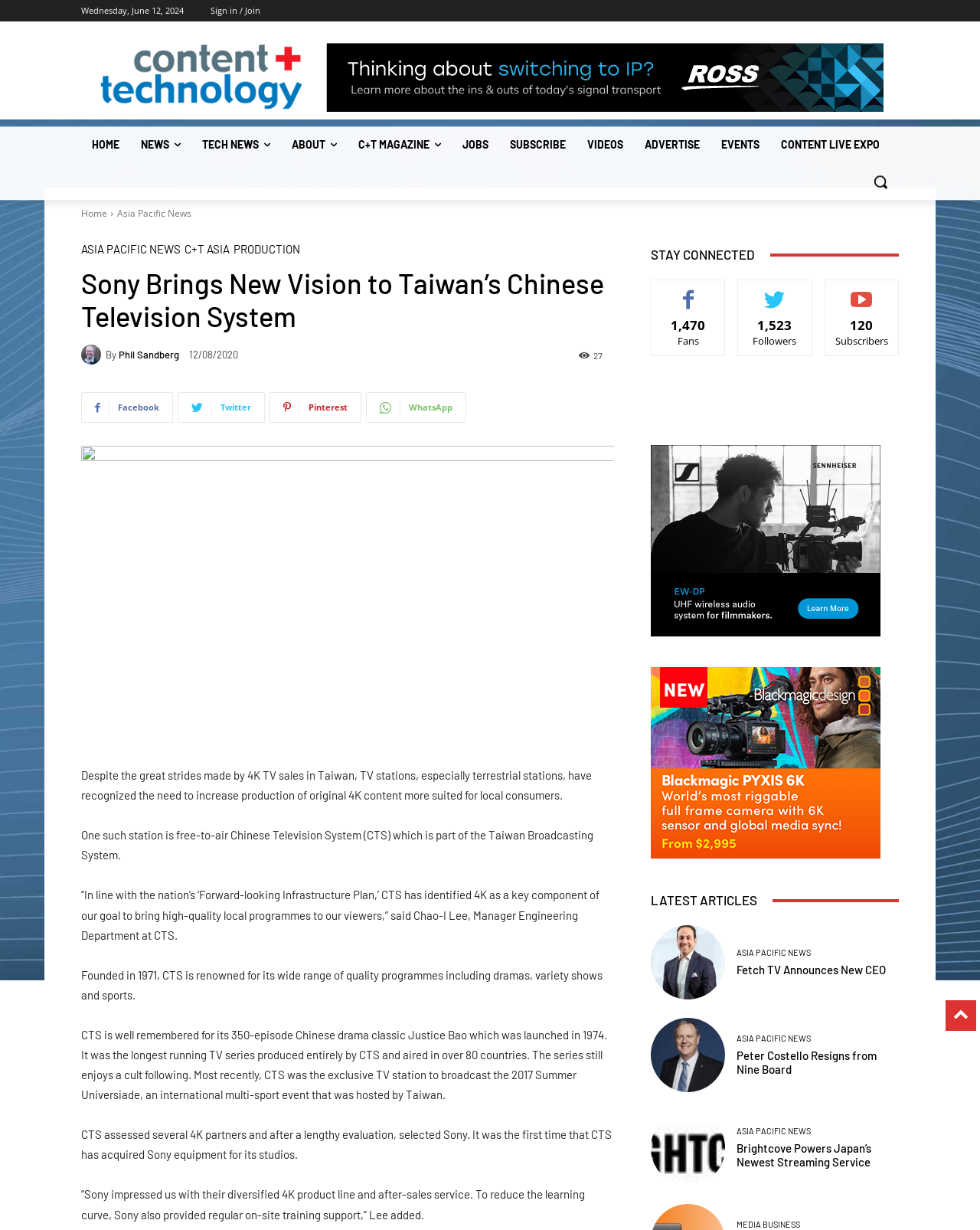Please locate the bounding box coordinates of the element's region that needs to be clicked to follow the instruction: "Read the article 'Sony Brings New Vision to Taiwan’s Chinese Television System'". The bounding box coordinates should be provided as four float numbers between 0 and 1, i.e., [left, top, right, bottom].

[0.083, 0.217, 0.627, 0.27]